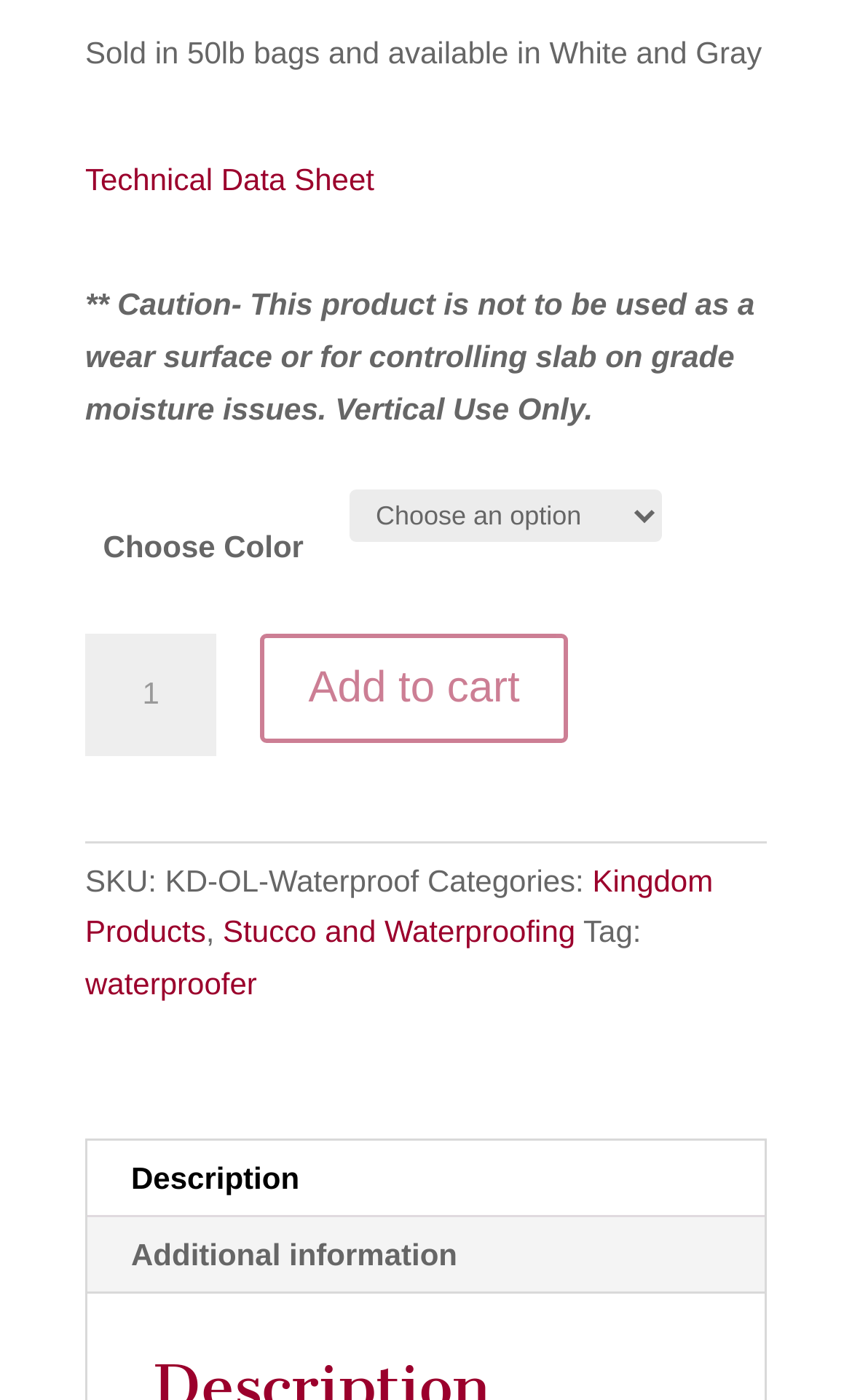Determine the coordinates of the bounding box that should be clicked to complete the instruction: "View technical data sheet". The coordinates should be represented by four float numbers between 0 and 1: [left, top, right, bottom].

[0.1, 0.115, 0.439, 0.14]